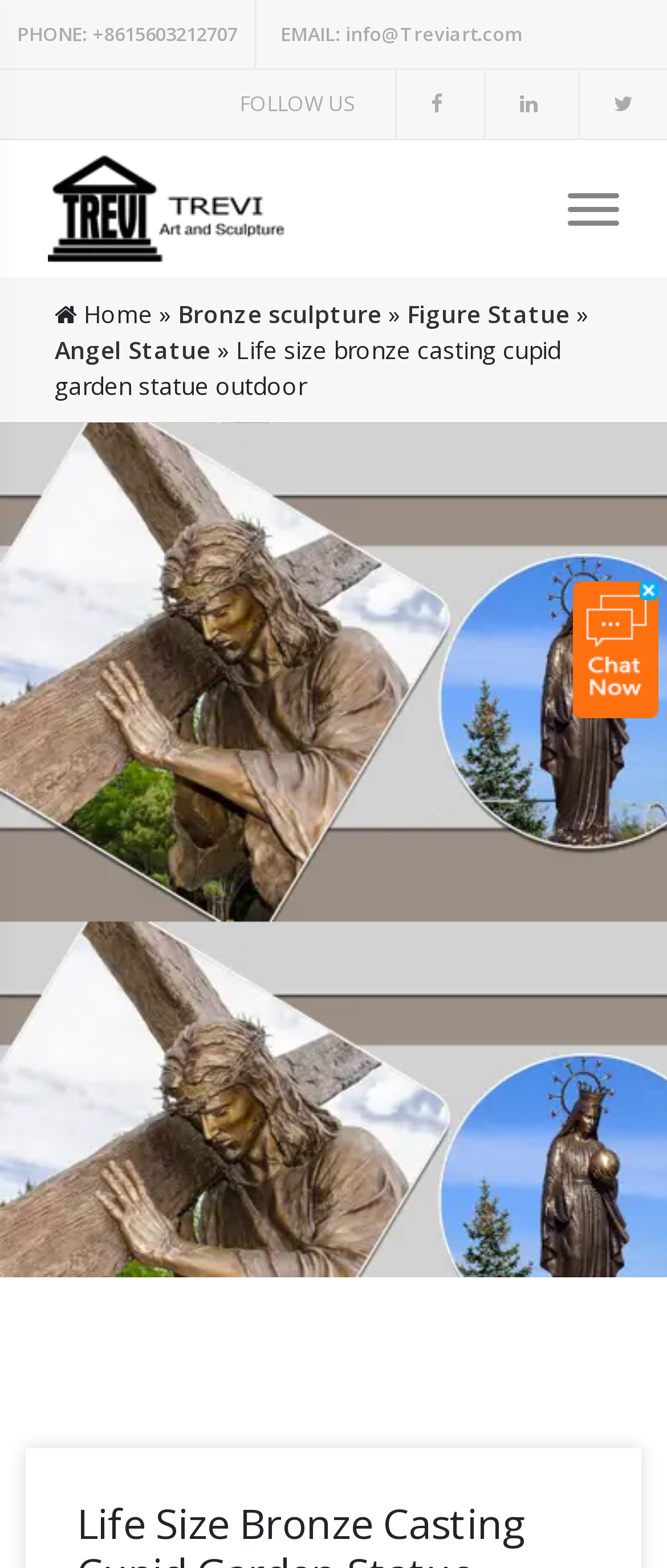Respond to the question with just a single word or phrase: 
What is the position of the image on the webpage?

Top-right